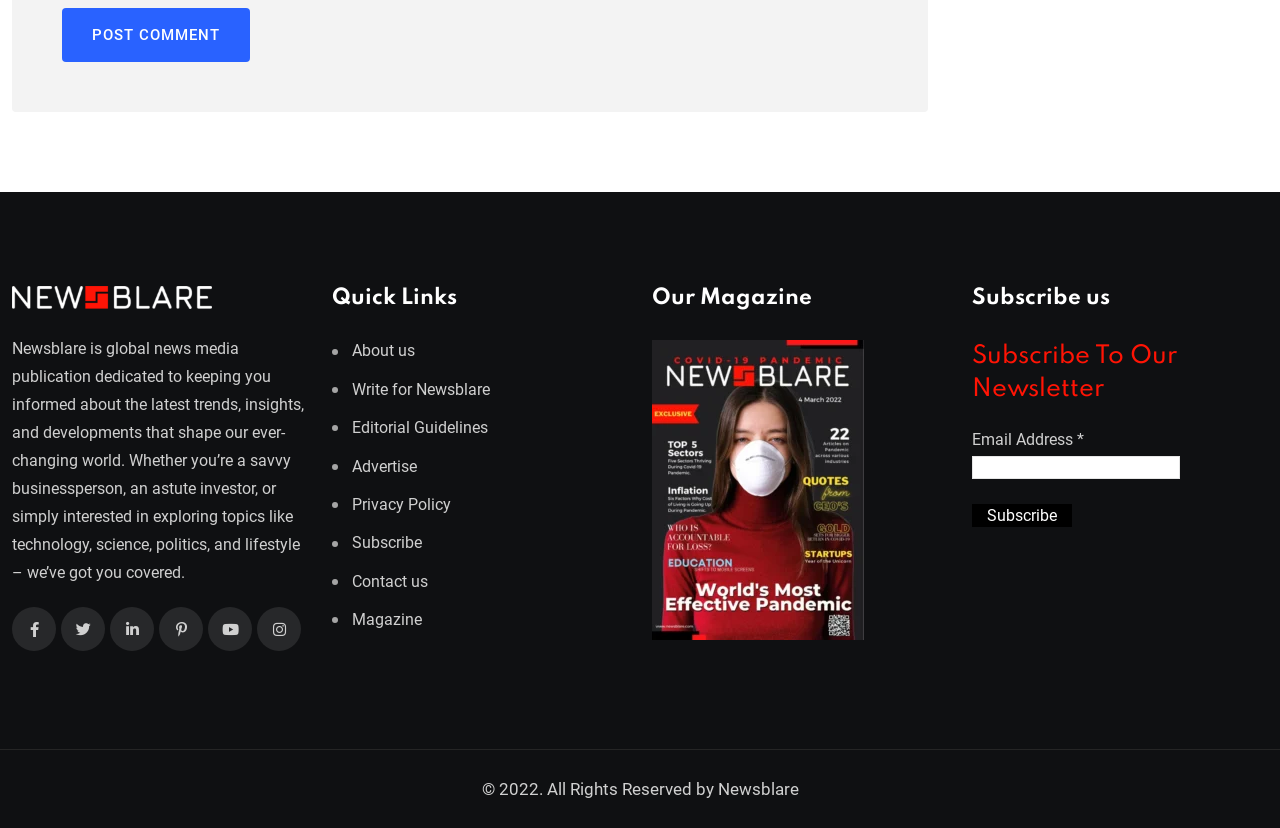Locate the bounding box coordinates of the element that needs to be clicked to carry out the instruction: "Visit the Newsblare homepage". The coordinates should be given as four float numbers ranging from 0 to 1, i.e., [left, top, right, bottom].

[0.009, 0.346, 0.166, 0.369]